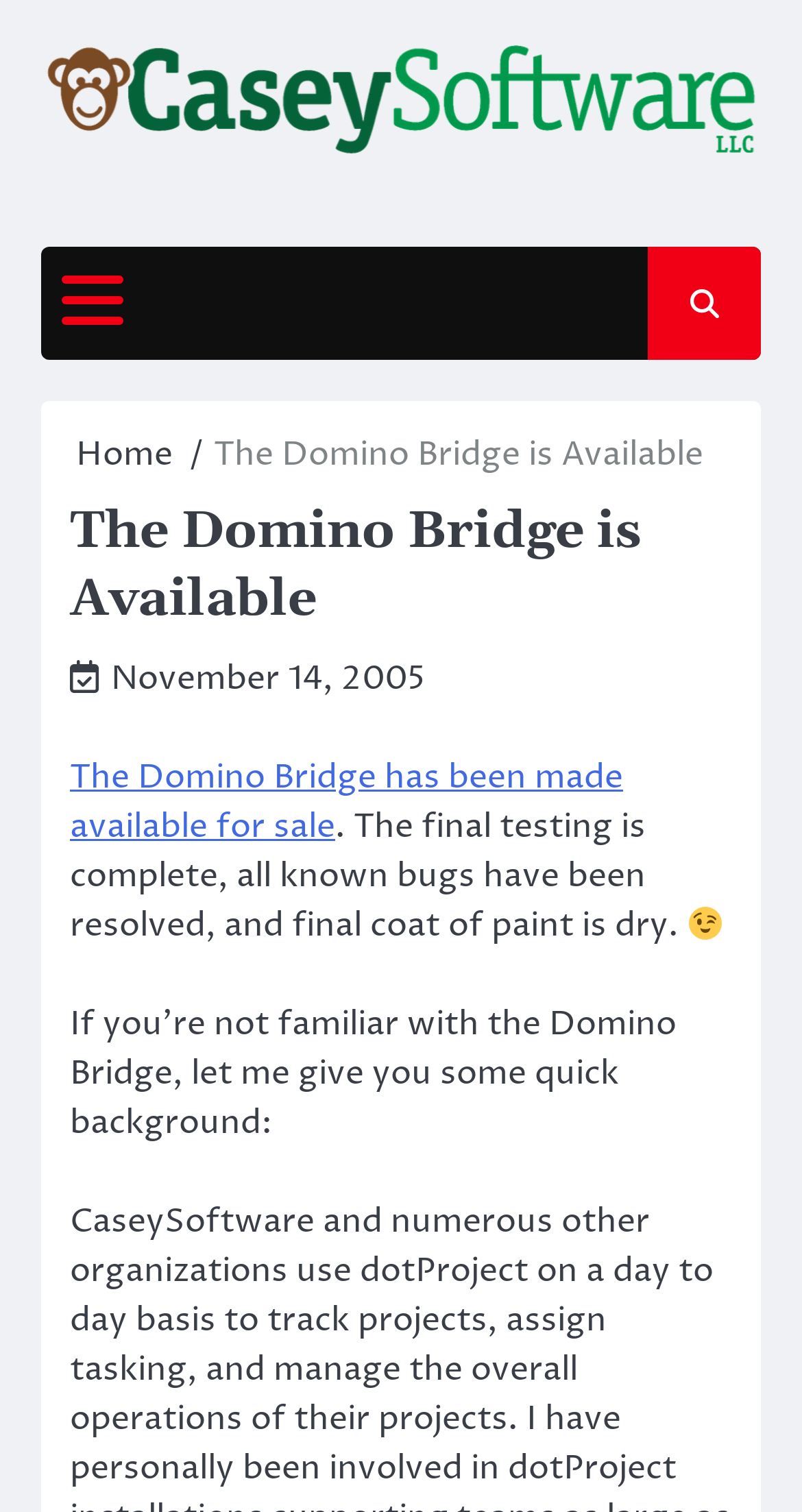Describe the webpage meticulously, covering all significant aspects.

The webpage is about the availability of the Domino Bridge, with the title "The Domino Bridge is Available" prominently displayed at the top. Below the title, there is a breadcrumb navigation menu with a "Home" link. 

To the top left, there is a link to "Caseysoftware" accompanied by an image with the same name. On the opposite side, there is a button that controls the primary menu. 

The main content of the webpage is divided into sections. The first section announces that the Domino Bridge has been made available for sale, with a brief description of the final testing and bug resolution process. This section is dated November 14, 2005. 

There is an image of a smiling face emoji at the bottom right of the main content section.